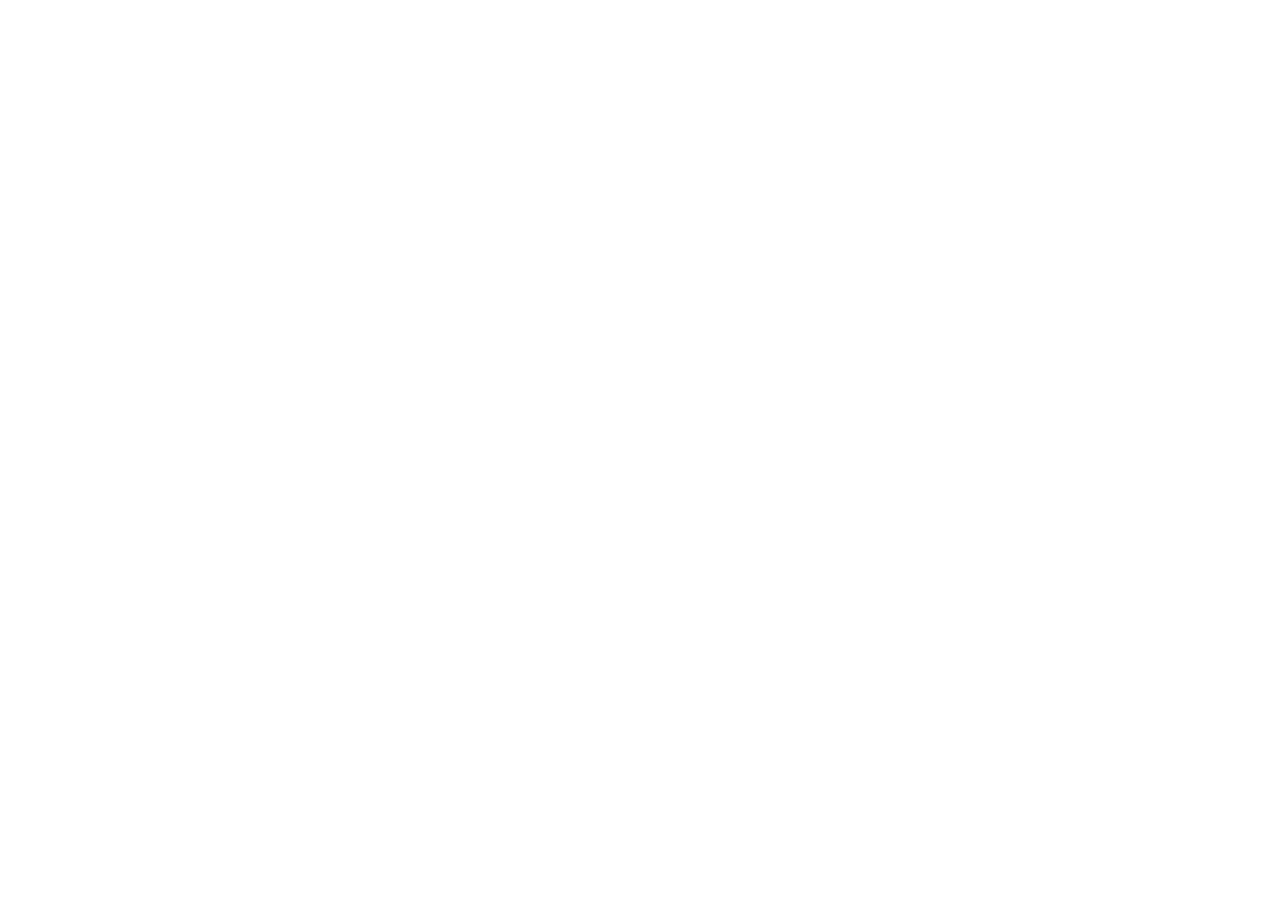How to become a distributor?
Can you give a detailed and elaborate answer to the question?

To become a distributor, one can click on the 'Become a distributor' link, which is prominently displayed on the webpage, or navigate to the 'INFORMATION' section and click on the 'Become a distributor' link.